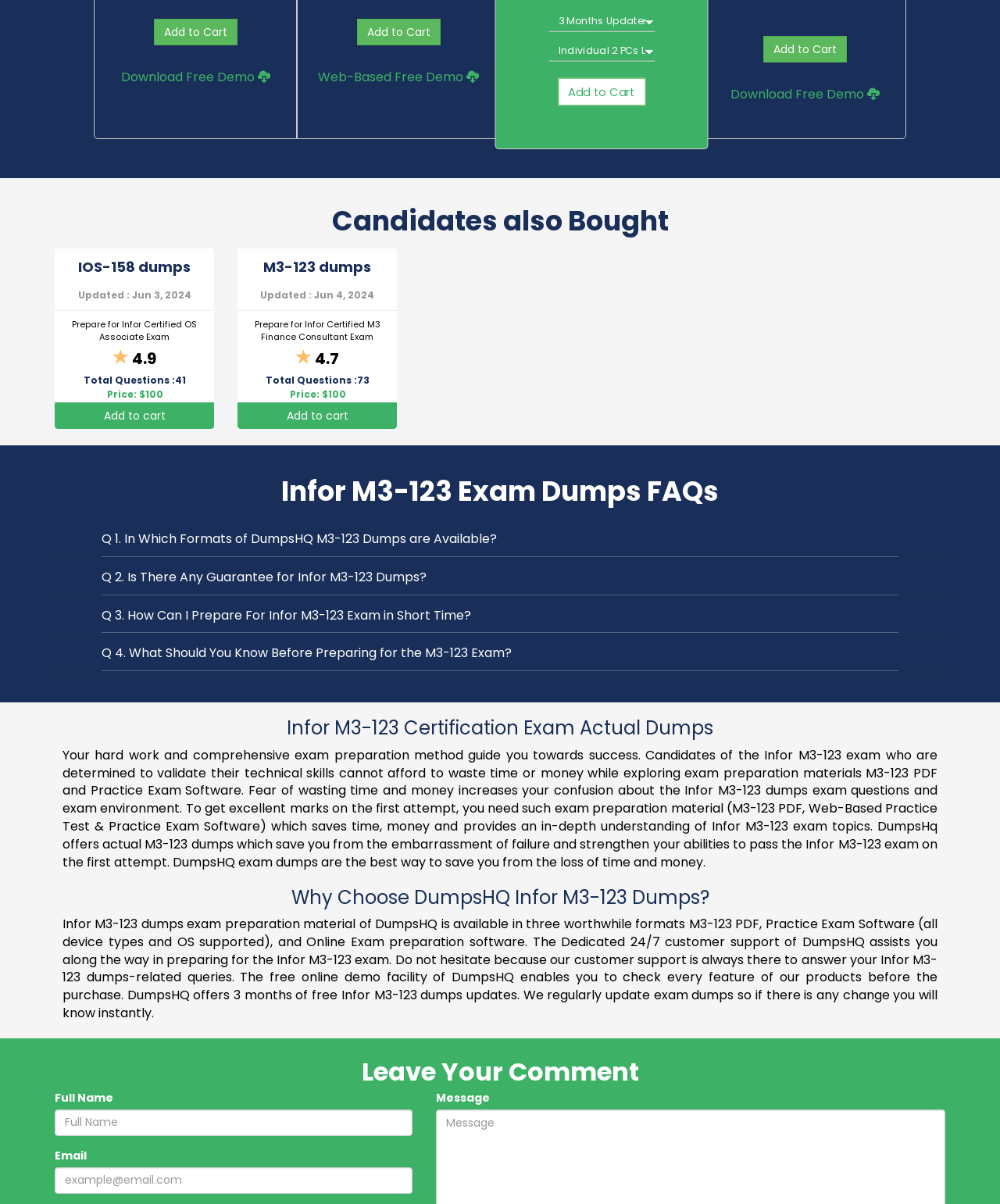Bounding box coordinates should be in the format (top-left x, top-left y, bottom-right x, bottom-right y) and all values should be floating point numbers between 0 and 1. Determine the bounding box coordinate for the UI element described as: parent_node: Email name="email" placeholder="example@email.com"

[0.055, 0.954, 0.412, 0.977]